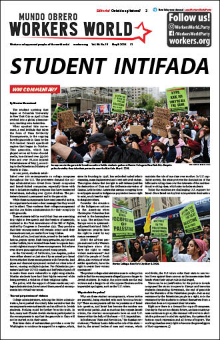What is the tone of the design?
Please provide a comprehensive answer based on the details in the screenshot.

The tone of the design is bold, reflecting a sense of urgency and commitment to the cause, as evident from the layout of the front page featuring a dynamic protest scene and colorful posters with slogans.